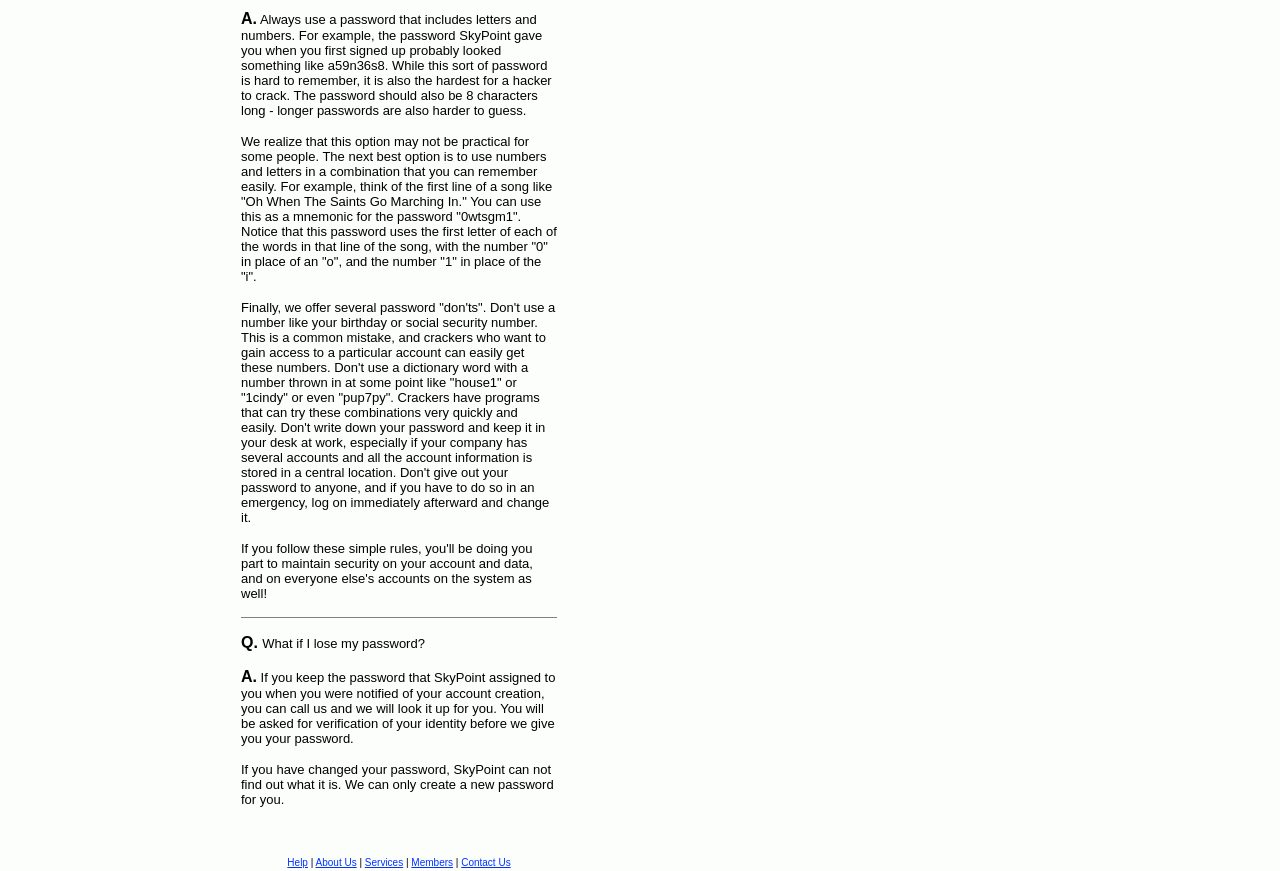Provide the bounding box coordinates of the HTML element this sentence describes: "Services".

[0.285, 0.984, 0.315, 0.997]